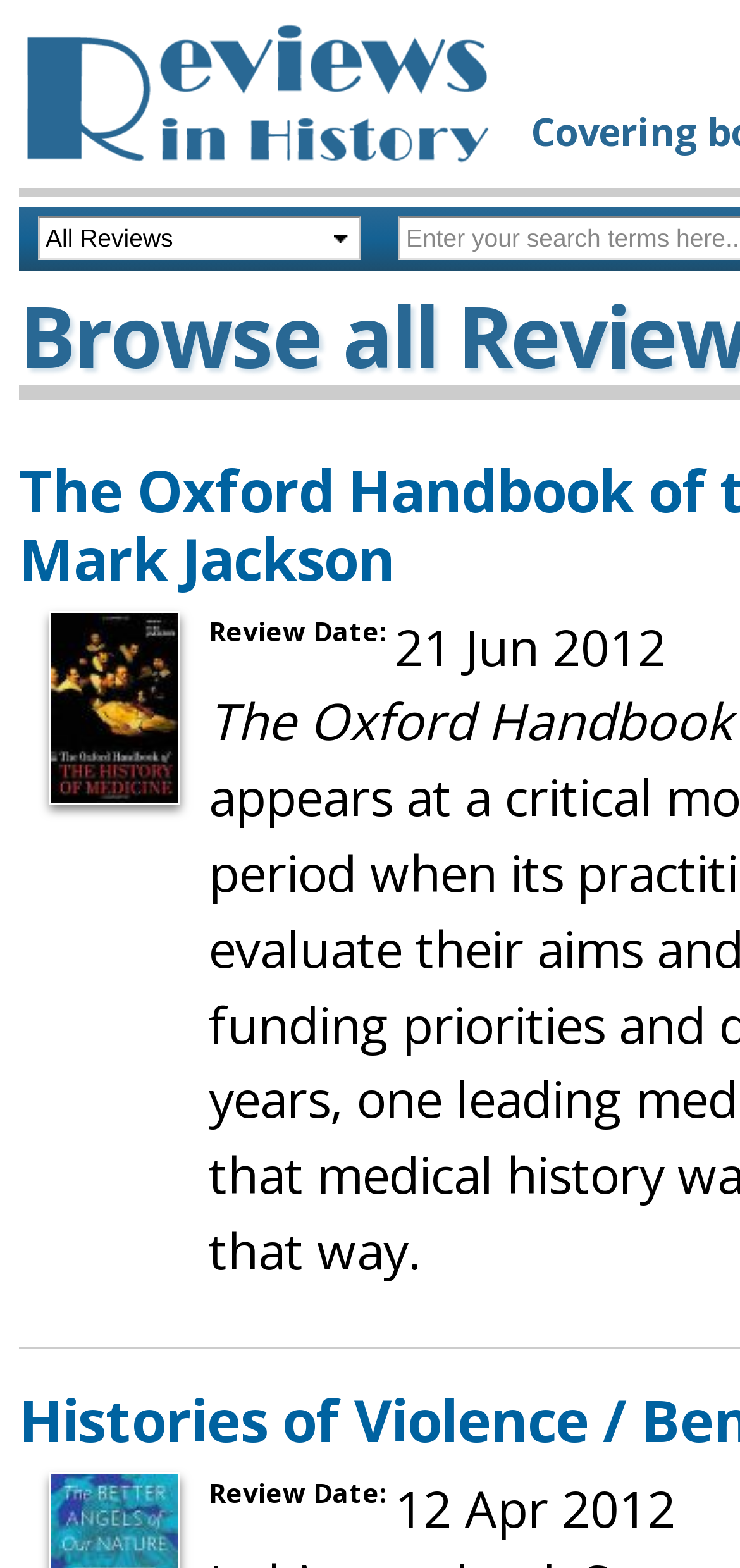What is the earliest review date?
Using the picture, provide a one-word or short phrase answer.

12 Apr 2012